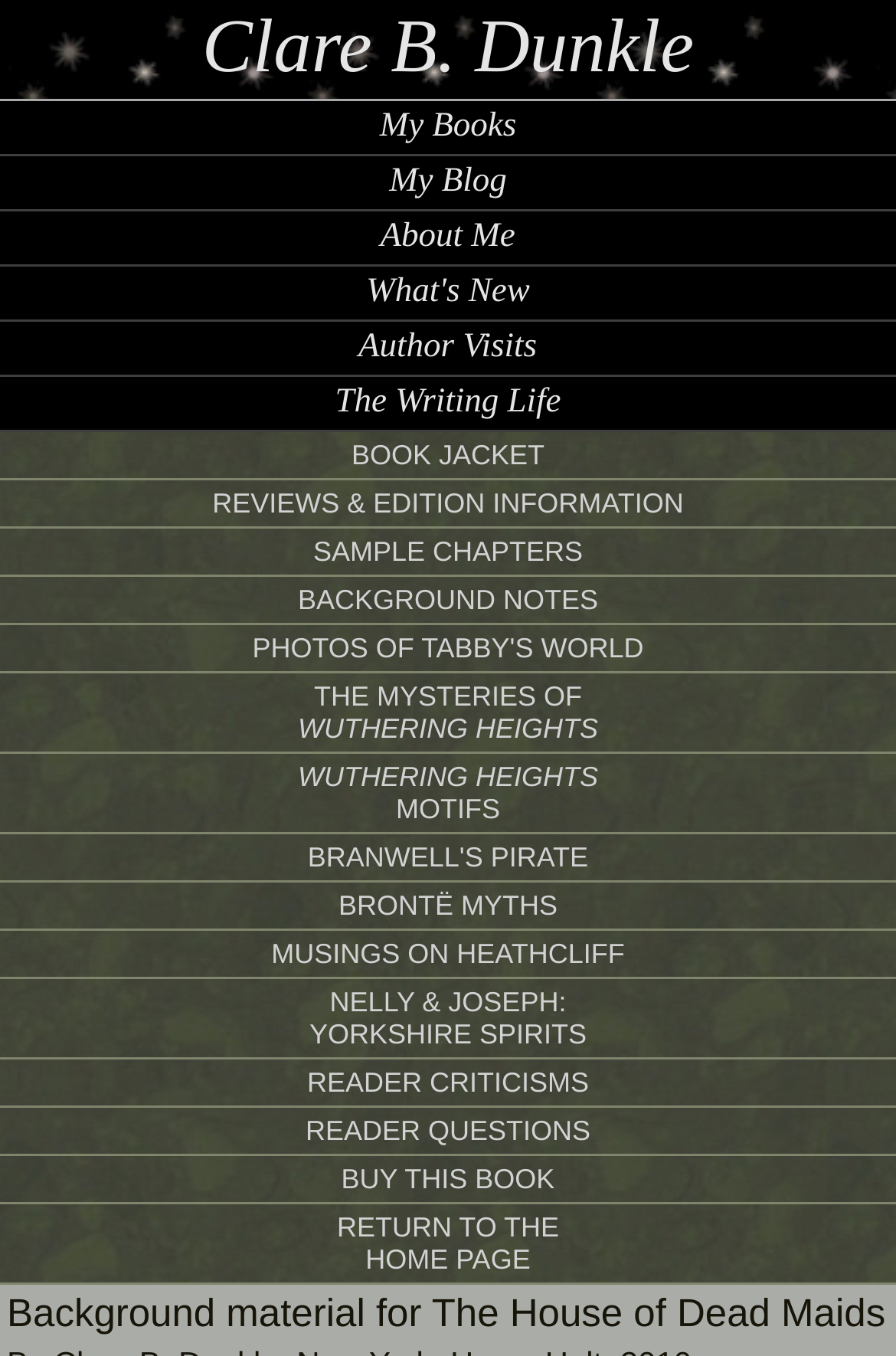Describe all the visual and textual components of the webpage comprehensively.

This webpage is dedicated to Clare Dunkle's novel "The House of Dead Maids", a prequel to Emily Brontë's "Wuthering Heights". At the top, there is a heading with the author's name, "Clare B. Dunkle". Below the author's name, there is a row of links, including "My Books", "My Blog", "About Me", and others, which seem to be navigation links to other sections of the website.

Further down, there is a list of links related to the novel, including "BOOK JACKET", "REVIEWS & EDITION INFORMATION", "SAMPLE CHAPTERS", and "BACKGROUND NOTES". These links are likely providing additional information about the book.

The webpage also features links to other topics related to "Wuthering Heights", such as "THE MYSTERIES OF WUTHERING HEIGHTS", "WUTHERING HEIGHTS MOTIFS", and "MUSINGS ON HEATHCLIFF". There are also links to other related topics, including "BRANWELL'S PIRATE" and "BRONTË MYTHS".

At the very bottom of the page, there is another heading, "Background material for The House of Dead Maids", which seems to be a summary or introduction to the content on the page.